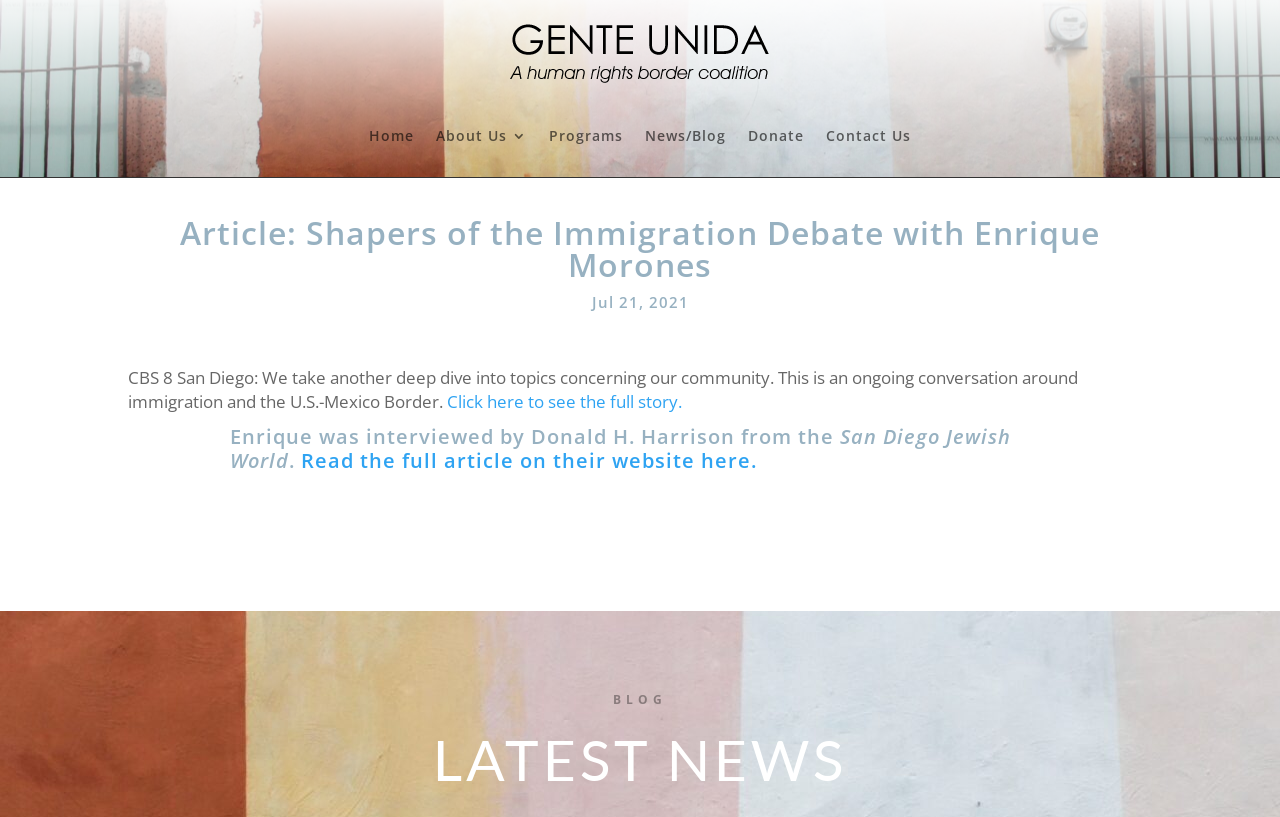Determine the bounding box coordinates for the area you should click to complete the following instruction: "visit San Diego Jewish World website".

[0.235, 0.547, 0.592, 0.58]